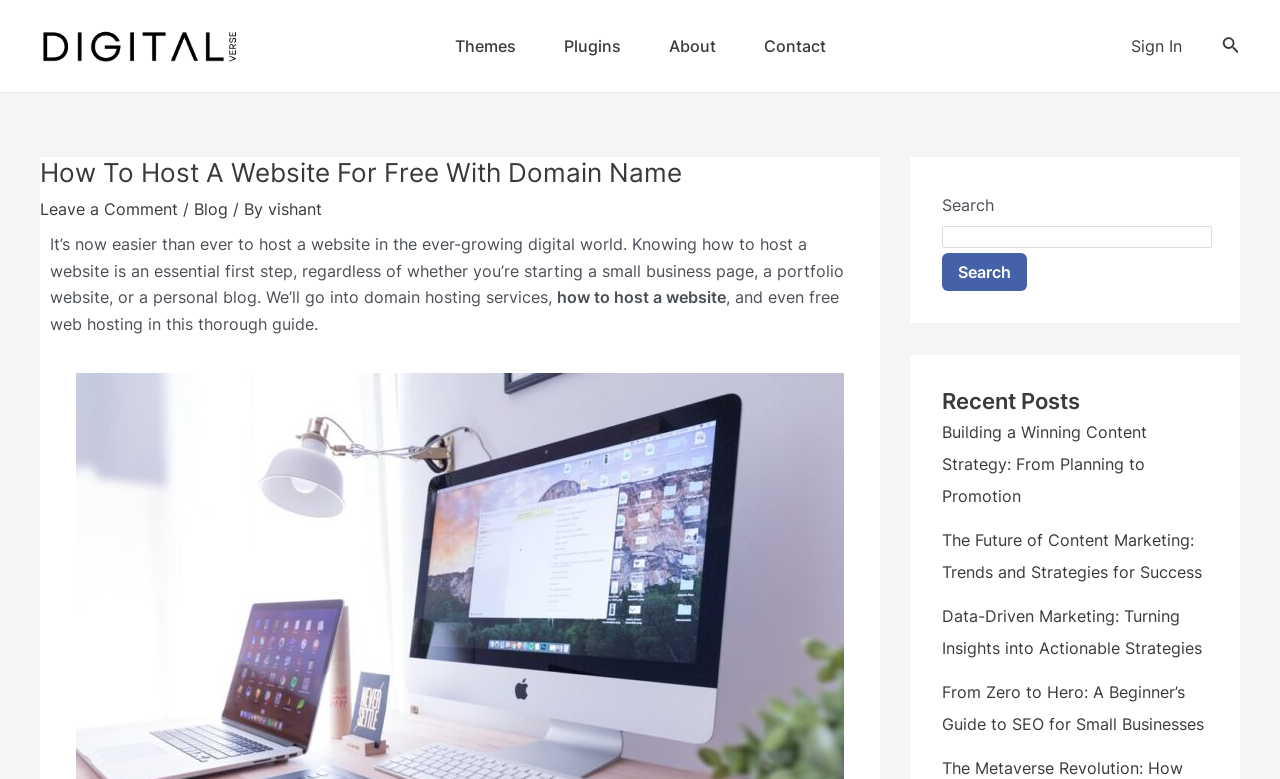Determine the bounding box coordinates of the clickable area required to perform the following instruction: "Click on the Digital Download Store link". The coordinates should be represented as four float numbers between 0 and 1: [left, top, right, bottom].

[0.031, 0.033, 0.188, 0.085]